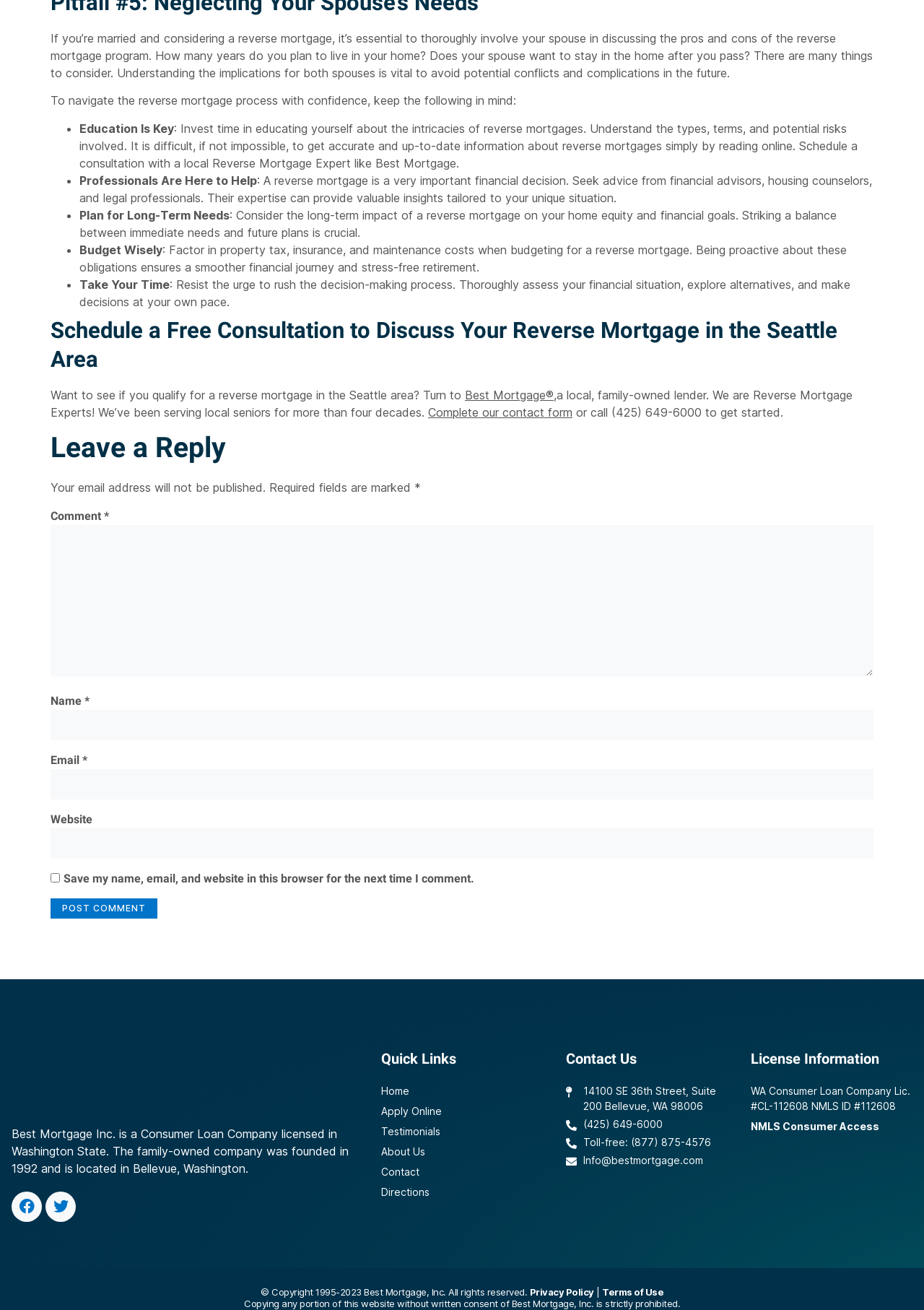Show the bounding box coordinates of the region that should be clicked to follow the instruction: "Post a comment."

[0.055, 0.686, 0.17, 0.701]